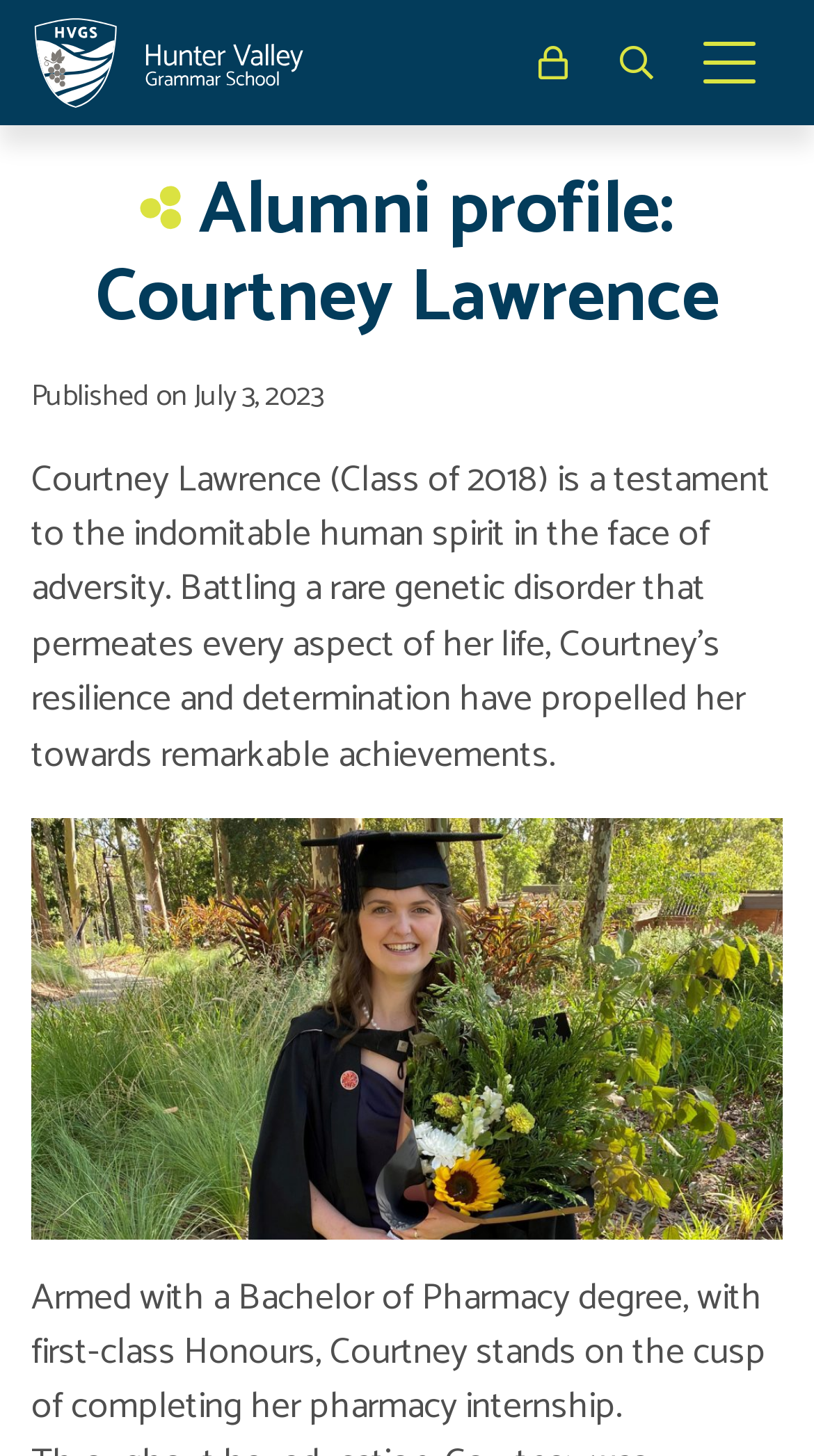Reply to the question with a brief word or phrase: What is the name of the person featured in the alumni profile?

Courtney Lawrence